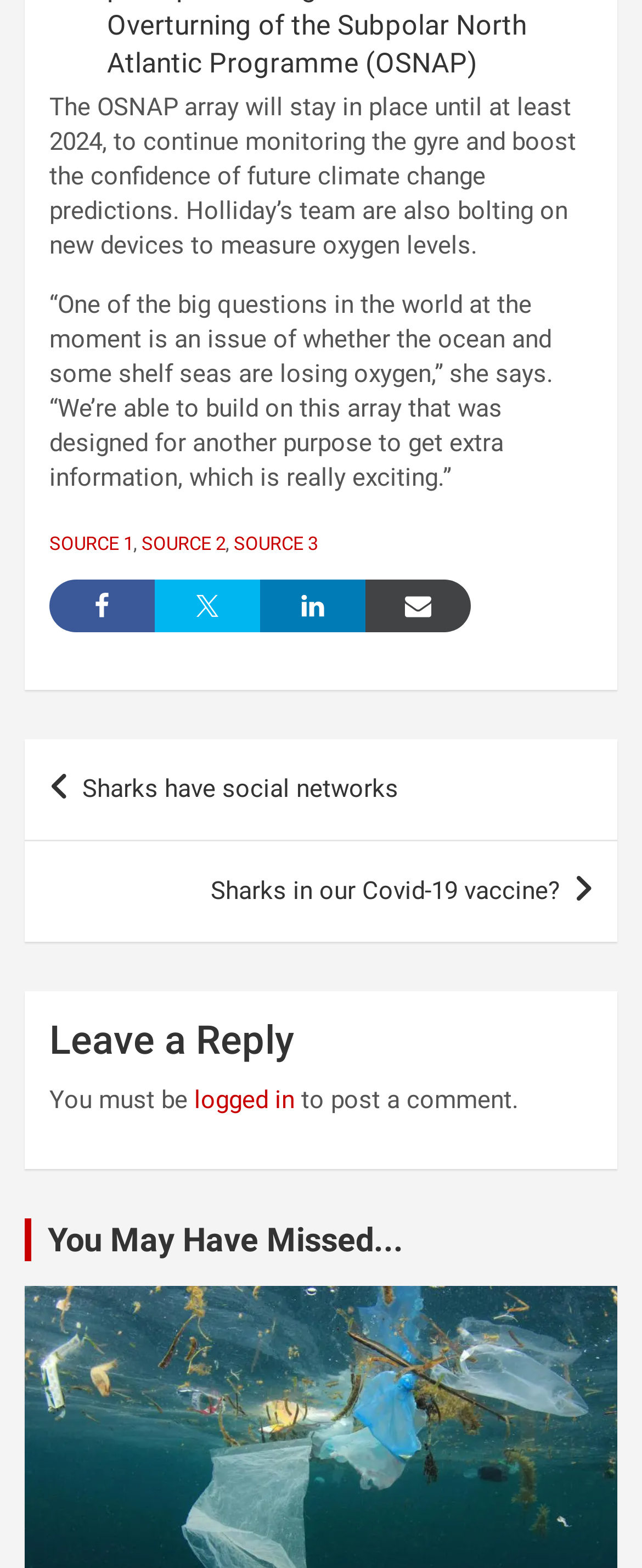Can you find the bounding box coordinates of the area I should click to execute the following instruction: "Go to the next post"?

[0.038, 0.471, 0.962, 0.536]